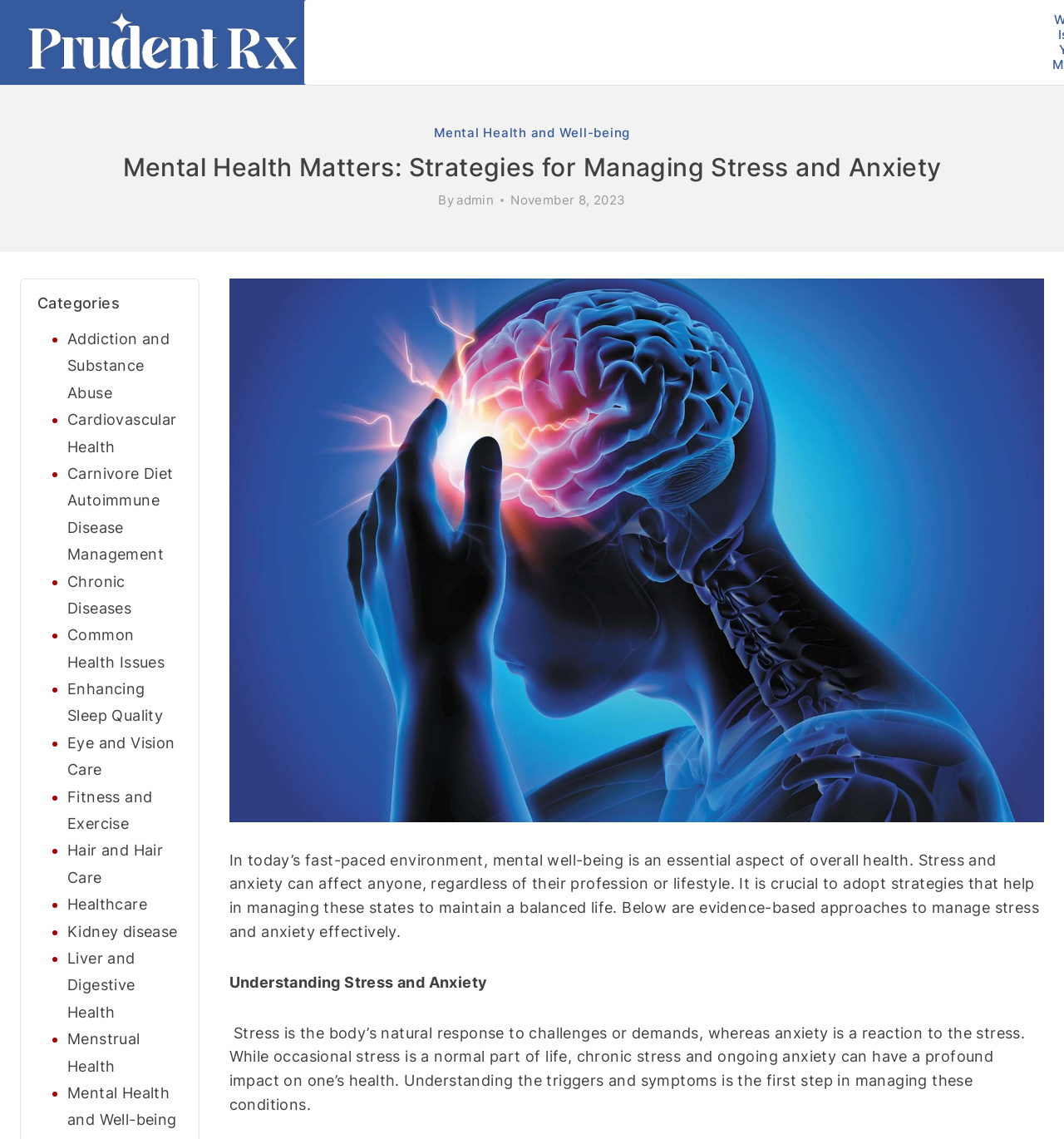Bounding box coordinates are specified in the format (top-left x, top-left y, bottom-right x, bottom-right y). All values are floating point numbers bounded between 0 and 1. Please provide the bounding box coordinate of the region this sentence describes: Liver and Digestive Health

[0.063, 0.834, 0.127, 0.896]